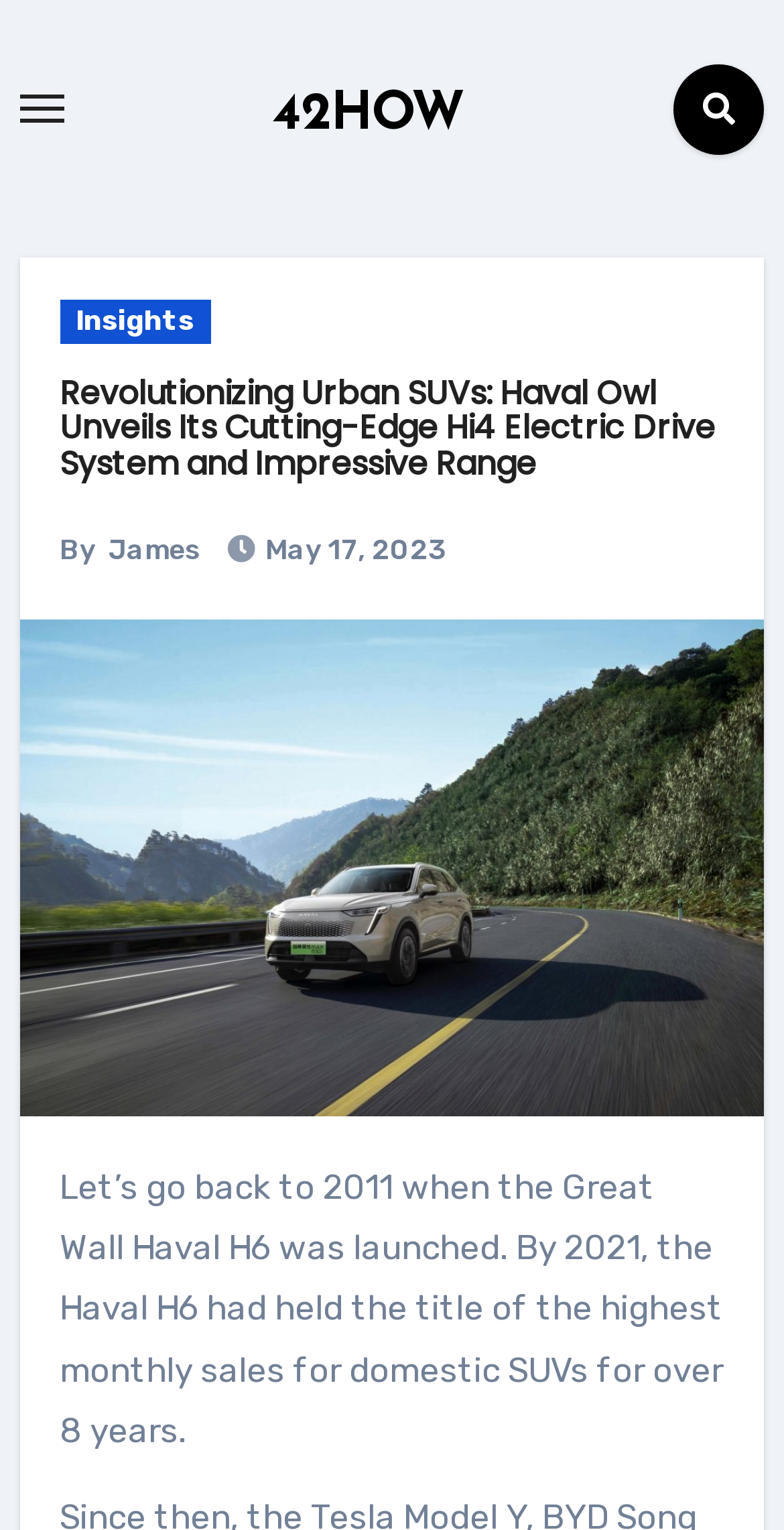Identify the bounding box for the given UI element using the description provided. Coordinates should be in the format (top-left x, top-left y, bottom-right x, bottom-right y) and must be between 0 and 1. Here is the description: Web View

None